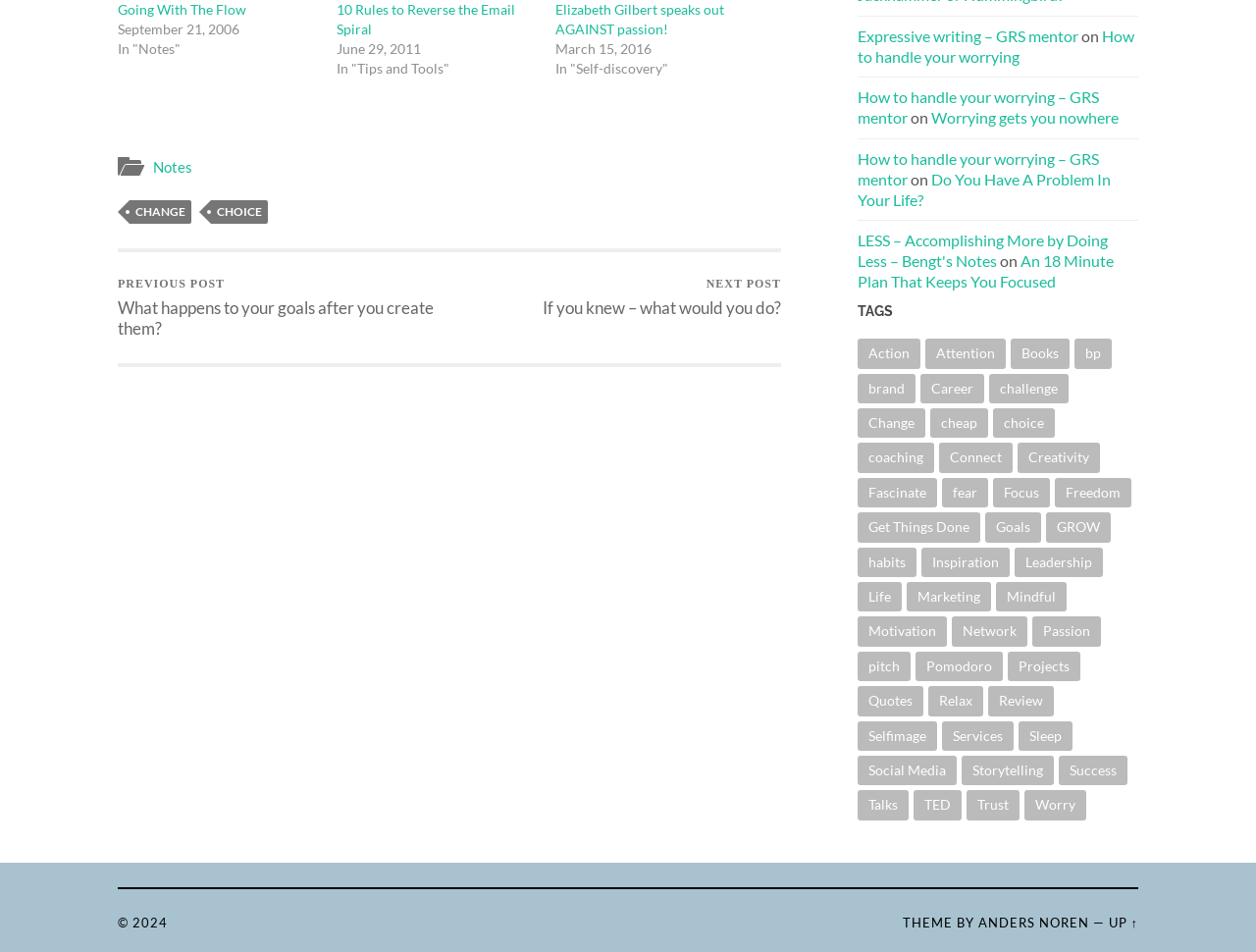Determine the bounding box coordinates of the clickable region to execute the instruction: "Browse the 'Change' category". The coordinates should be four float numbers between 0 and 1, denoted as [left, top, right, bottom].

[0.683, 0.429, 0.737, 0.46]